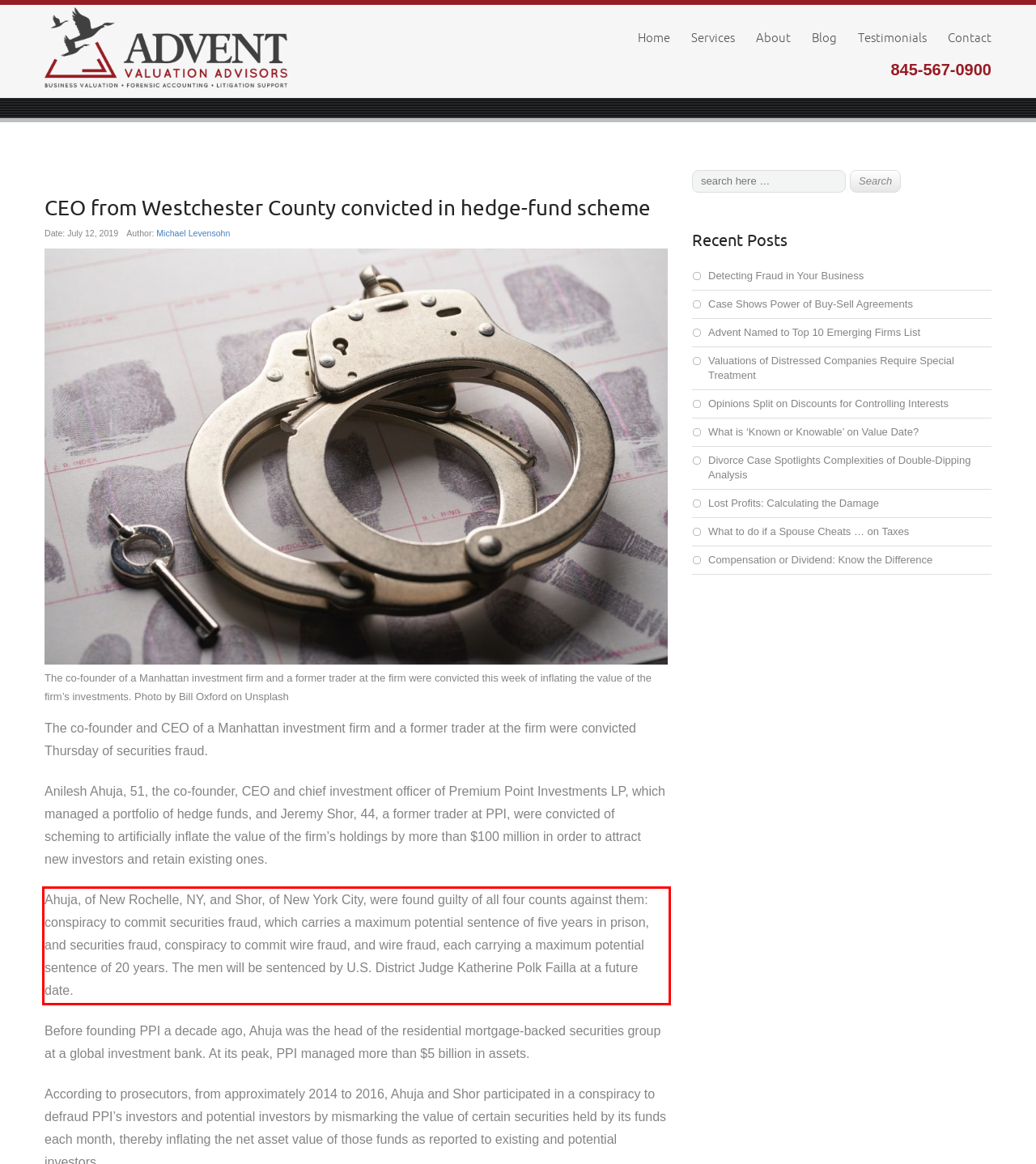From the screenshot of the webpage, locate the red bounding box and extract the text contained within that area.

Ahuja, of New Rochelle, NY, and Shor, of New York City, were found guilty of all four counts against them: conspiracy to commit securities fraud, which carries a maximum potential sentence of five years in prison, and securities fraud, conspiracy to commit wire fraud, and wire fraud, each carrying a maximum potential sentence of 20 years. The men will be sentenced by U.S. District Judge Katherine Polk Failla at a future date.